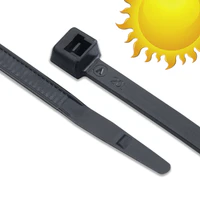Give a succinct answer to this question in a single word or phrase: 
What is the purpose of the Solar Tie Wraps?

Bundling and organizing cables